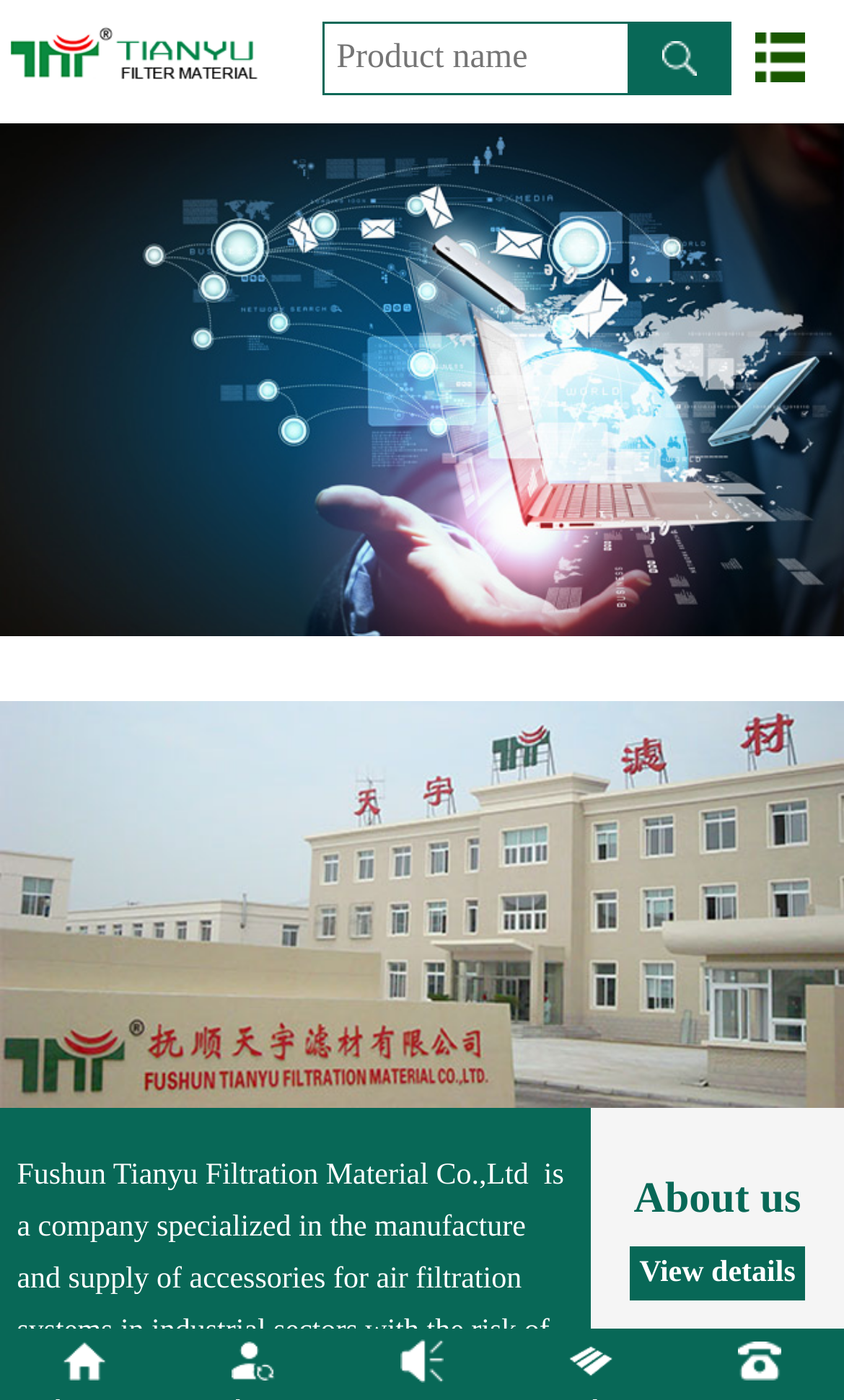Generate a comprehensive description of the webpage content.

The webpage is about Fushun Tianyu filter material Co., Ltd., a dust removal filter bag manufacturer. At the top left, there is a logo image accompanied by a link. To the right of the logo, there is a textbox labeled "Product name" and a button next to it. On the top right, there is another link accompanied by a small image.

Below the top section, there is a large banner that spans the entire width of the page, featuring an image. This banner takes up a significant portion of the page.

In the lower section of the page, there is a heading titled "About us" located at the bottom right. Below the heading, there is a link labeled "View details".